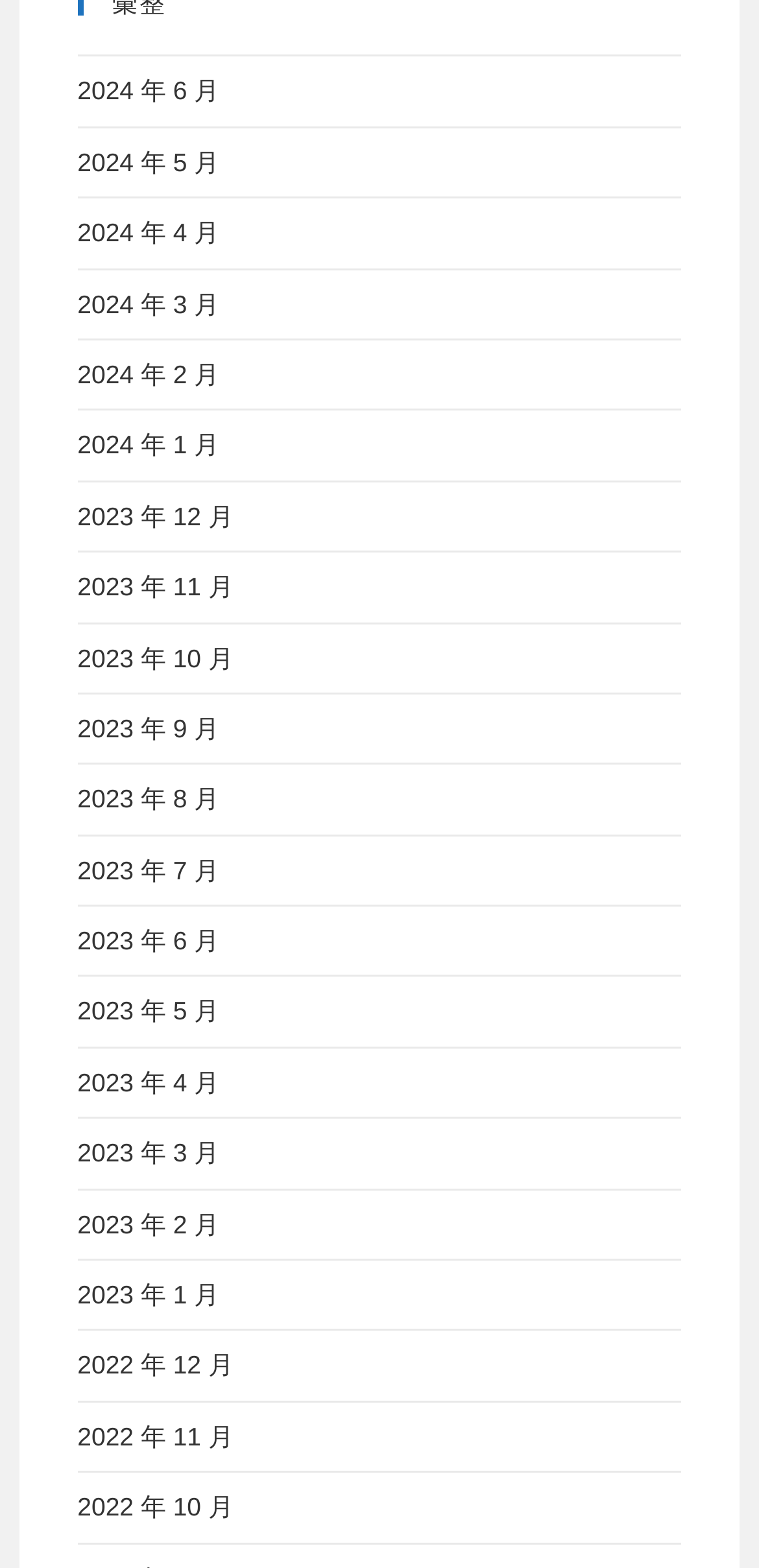How many links are there on the webpage?
Please provide a single word or phrase in response based on the screenshot.

24